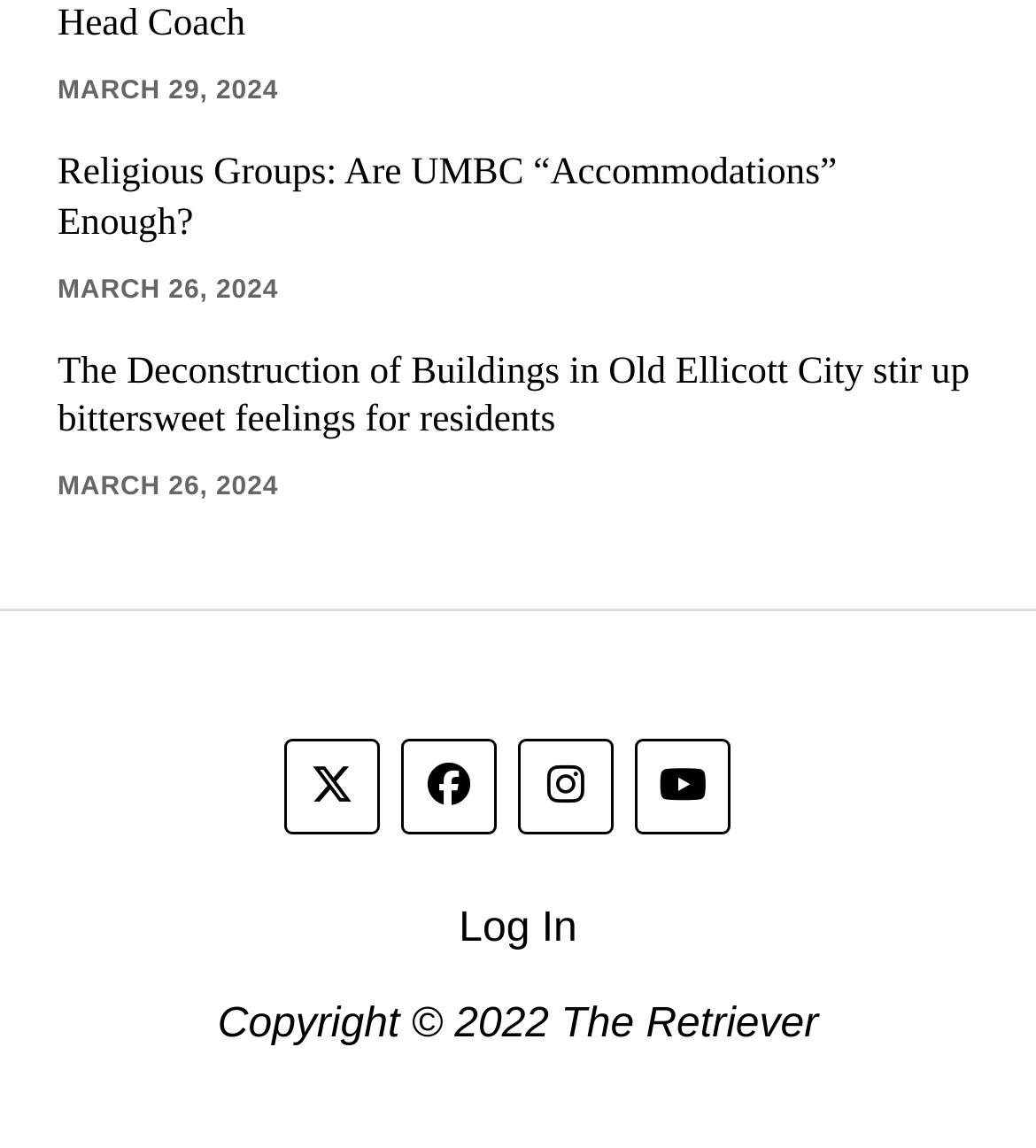Identify the bounding box coordinates for the UI element described as: ")".

None